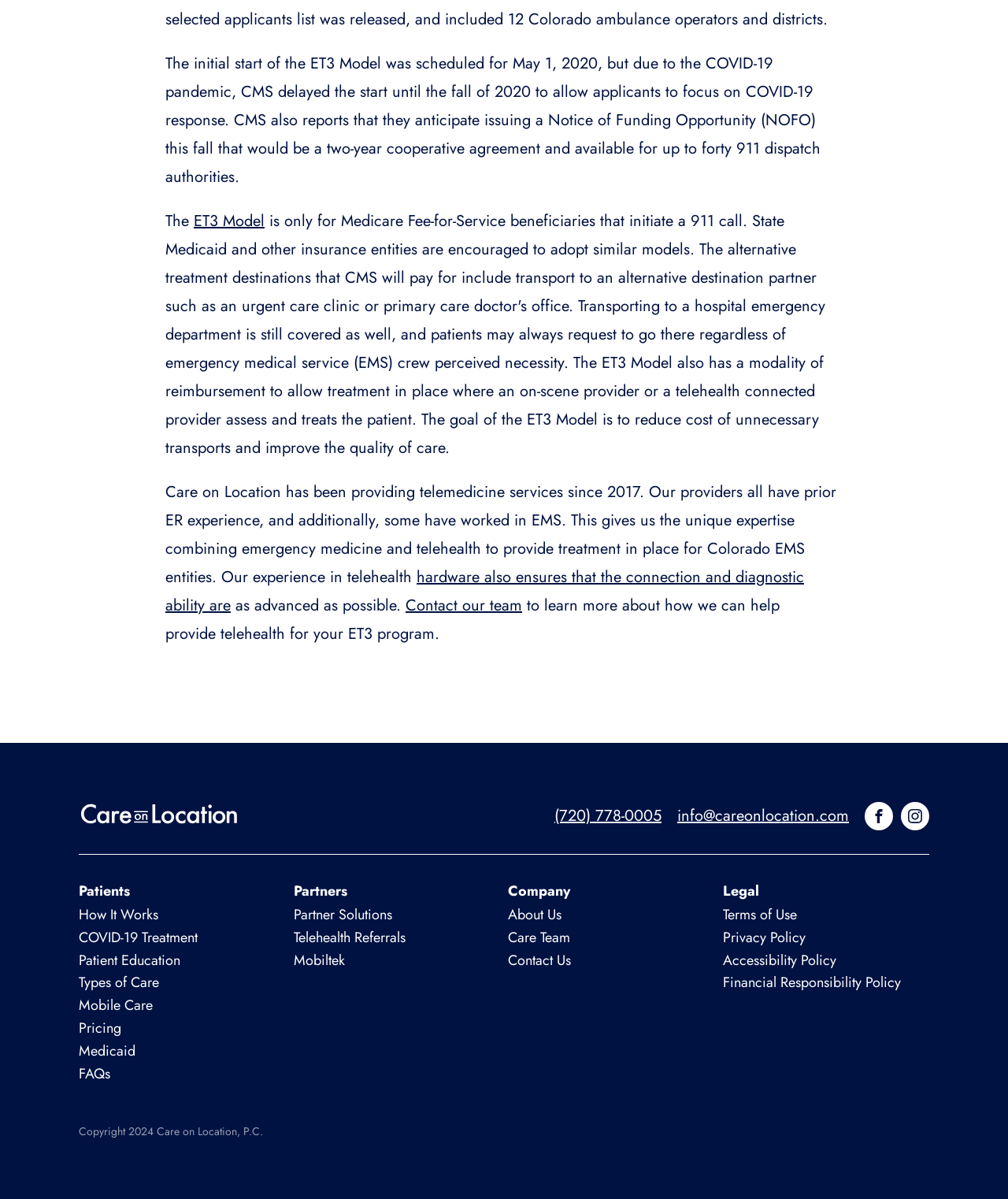Extract the bounding box coordinates of the UI element described: "Types of Care". Provide the coordinates in the format [left, top, right, bottom] with values ranging from 0 to 1.

[0.078, 0.811, 0.158, 0.828]